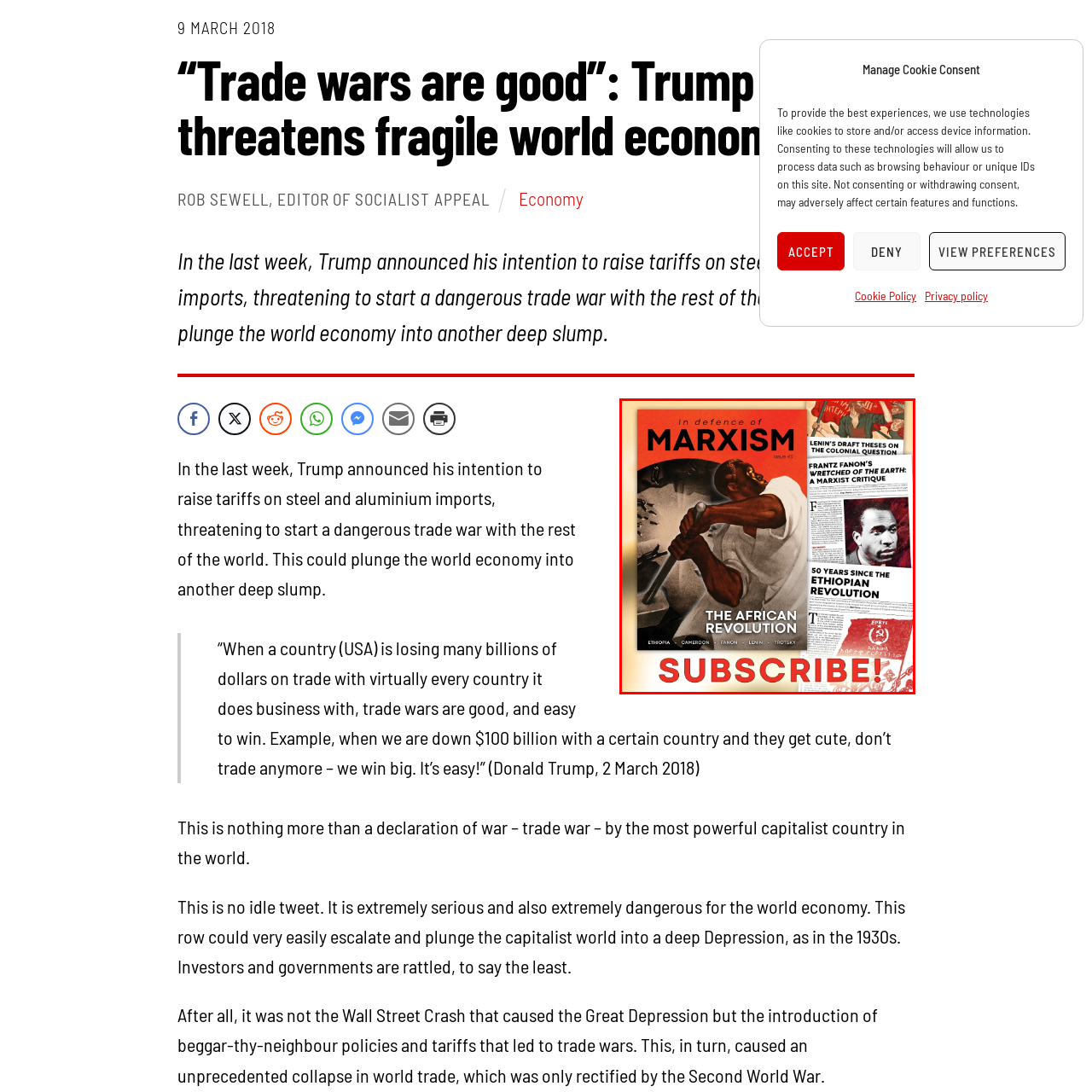What is the purpose of the call to action at the bottom?
Analyze the image inside the red bounding box and provide a one-word or short-phrase answer to the question.

To subscribe